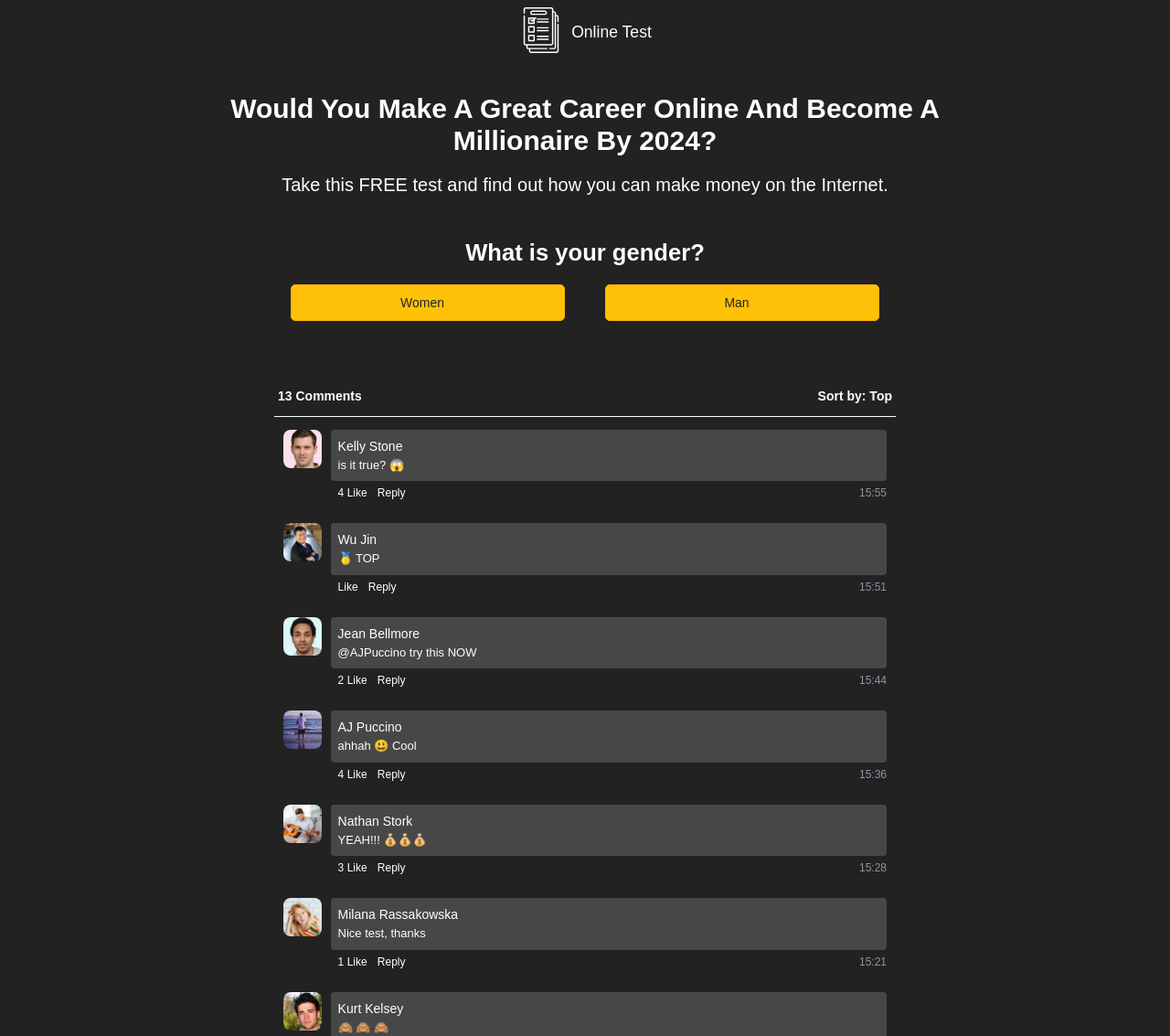Please indicate the bounding box coordinates of the element's region to be clicked to achieve the instruction: "Click the 'Man' button". Provide the coordinates as four float numbers between 0 and 1, i.e., [left, top, right, bottom].

[0.517, 0.274, 0.752, 0.31]